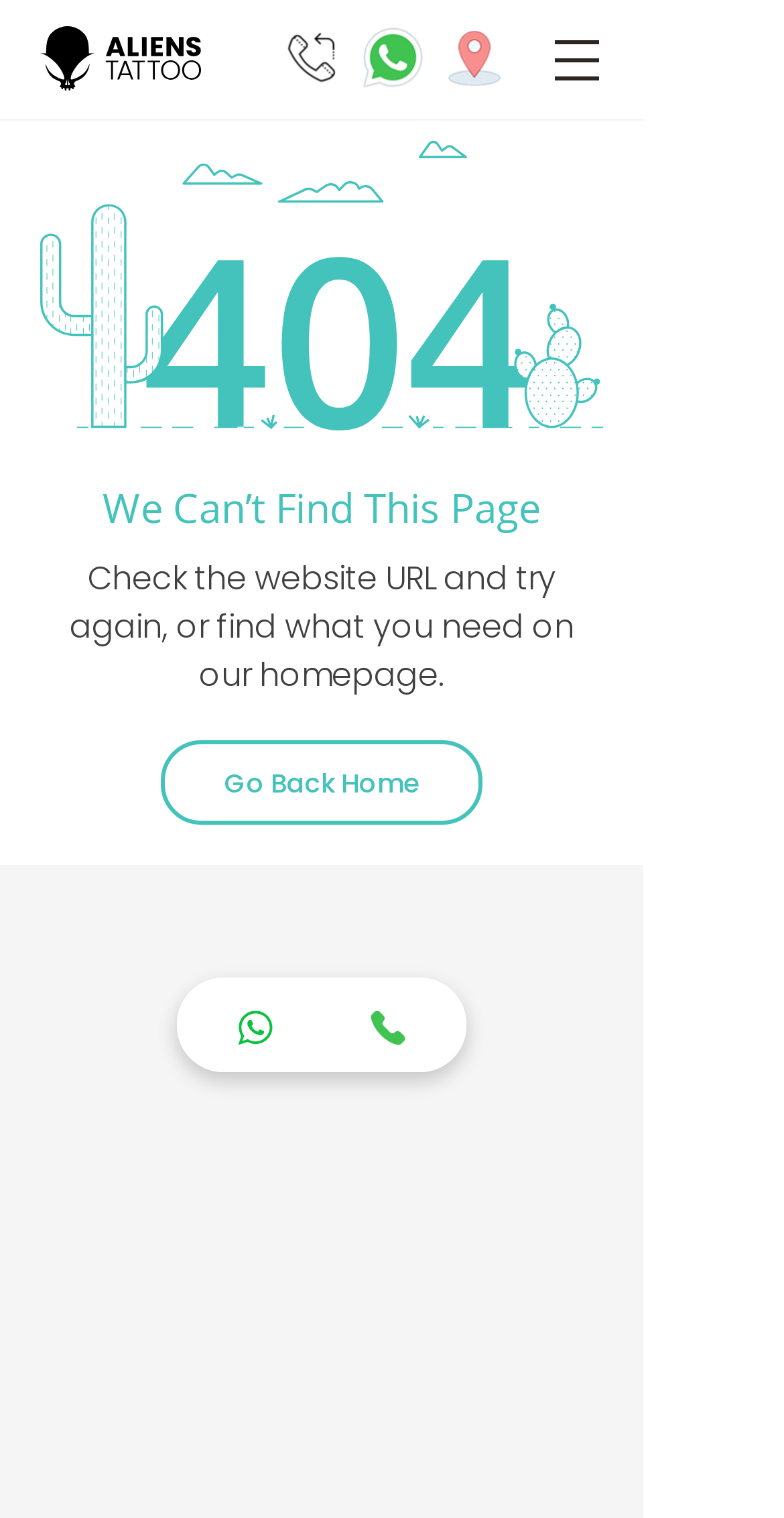Deliver a detailed narrative of the webpage's visual and textual elements.

The webpage is a 404 error page for Aliens Tattoo Main. At the top, there is a link on the left side, followed by three generic elements with images: a phone call icon, a WhatsApp icon, and a callback icon. These elements are aligned horizontally and take up about half of the screen width.

Below these icons, there is a main section that occupies most of the screen. It contains a heading that reads "We Can’t Find This Page" and a paragraph of text that provides instructions on what to do next. The text is centered and takes up about half of the screen height.

Underneath the text, there is a link to "Go Back Home" that is positioned slightly to the left of center. On the right side of the screen, there are two generic elements with images: a WhatsApp icon and a call icon. These elements are stacked vertically and are positioned near the bottom of the screen.

At the top right corner, there is a button to open a navigation menu.